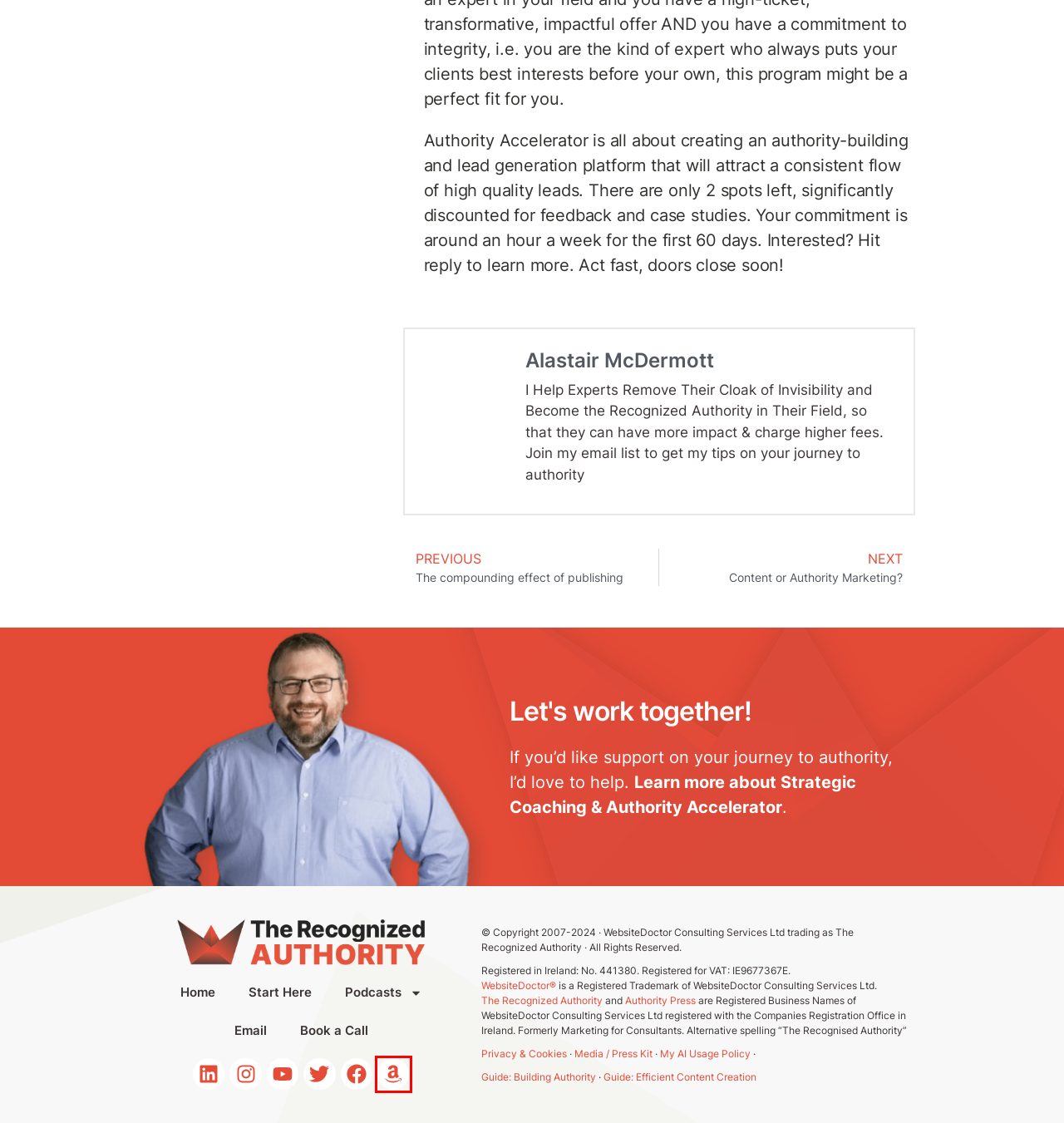Observe the provided screenshot of a webpage that has a red rectangle bounding box. Determine the webpage description that best matches the new webpage after clicking the element inside the red bounding box. Here are the candidates:
A. Coaching with Alastair - The Recognized Authority
B. Content or Authority Marketing? - The Recognized Authority
C. How to Create Content When You're Too Busy
D. AI Policy - The Recognized Authority
E. Authority Press - The Recognized Authority
F. The compounding effect of publishing - The Recognized Authority
G. The Journey to Authority - The Recognized Authority
H. Amazon.com: Alastair McDermott: books, biography, latest update

H